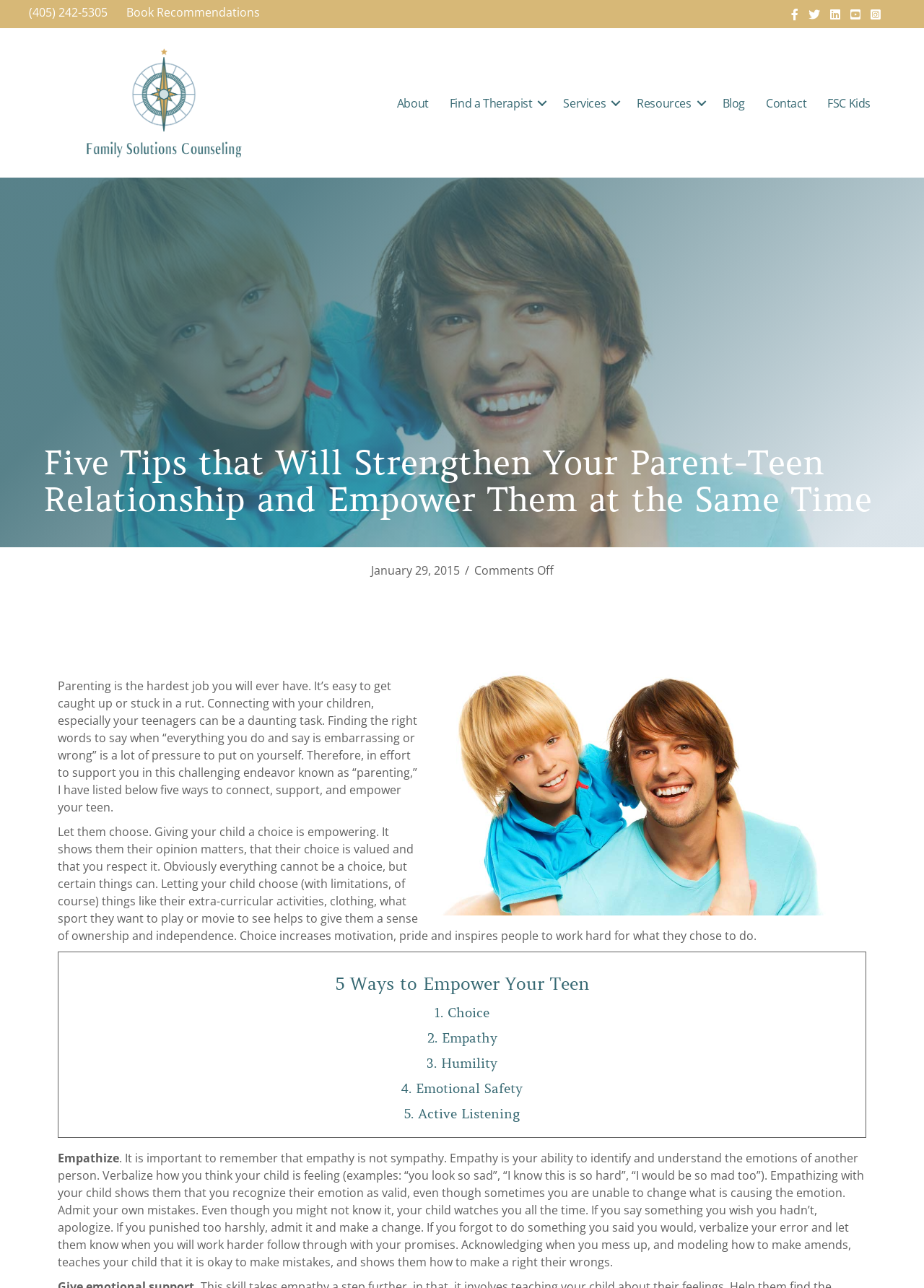Can you specify the bounding box coordinates of the area that needs to be clicked to fulfill the following instruction: "Read the blog"?

[0.771, 0.068, 0.817, 0.092]